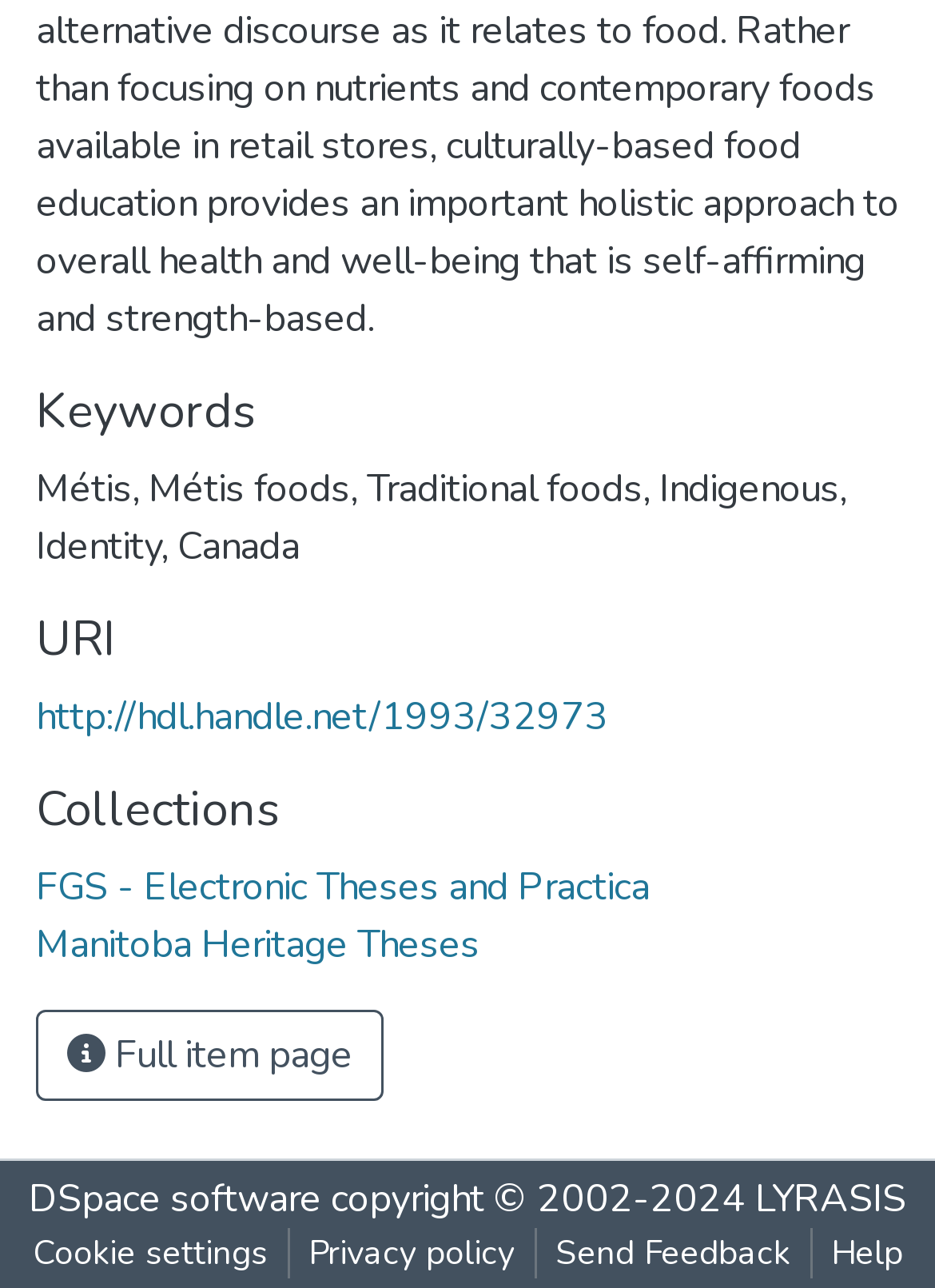Highlight the bounding box coordinates of the region I should click on to meet the following instruction: "Send feedback".

[0.573, 0.953, 0.865, 0.993]